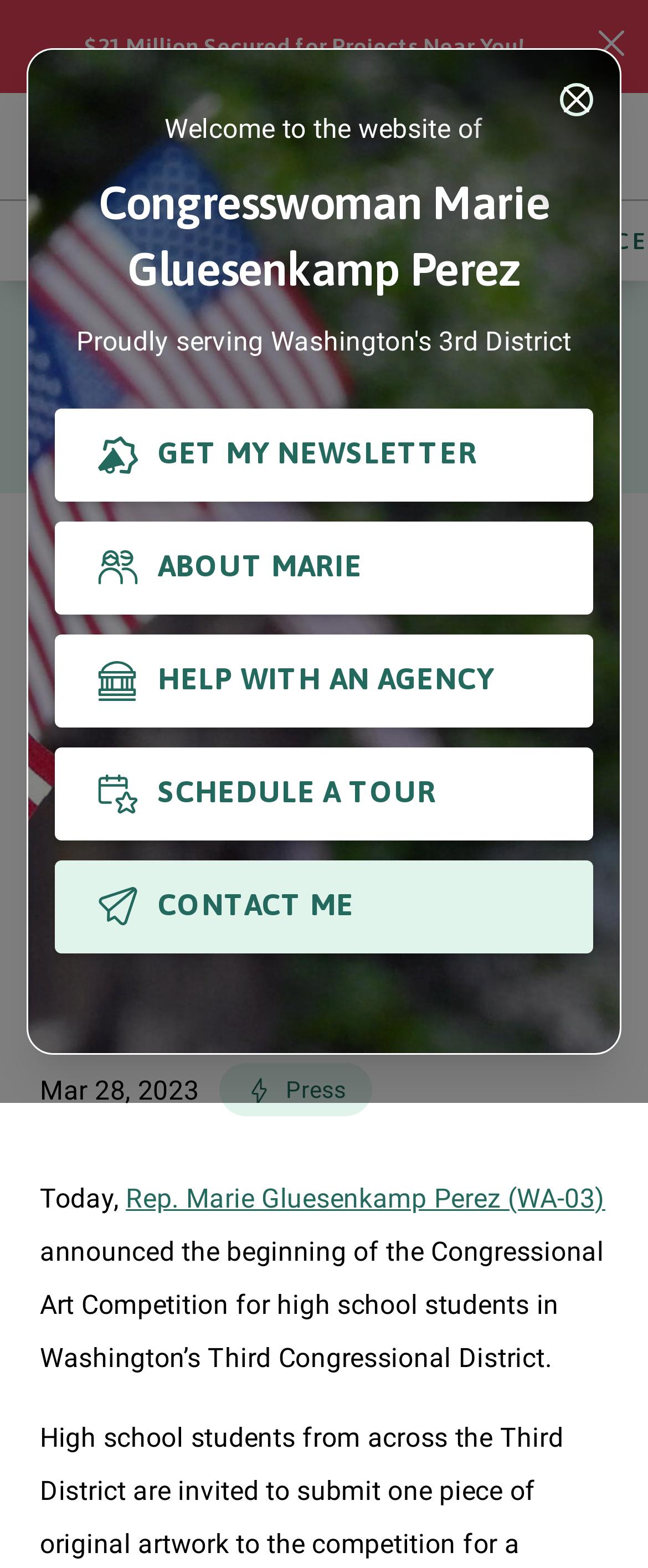Find the bounding box coordinates for the HTML element described as: "American Library Directory". The coordinates should consist of four float values between 0 and 1, i.e., [left, top, right, bottom].

None